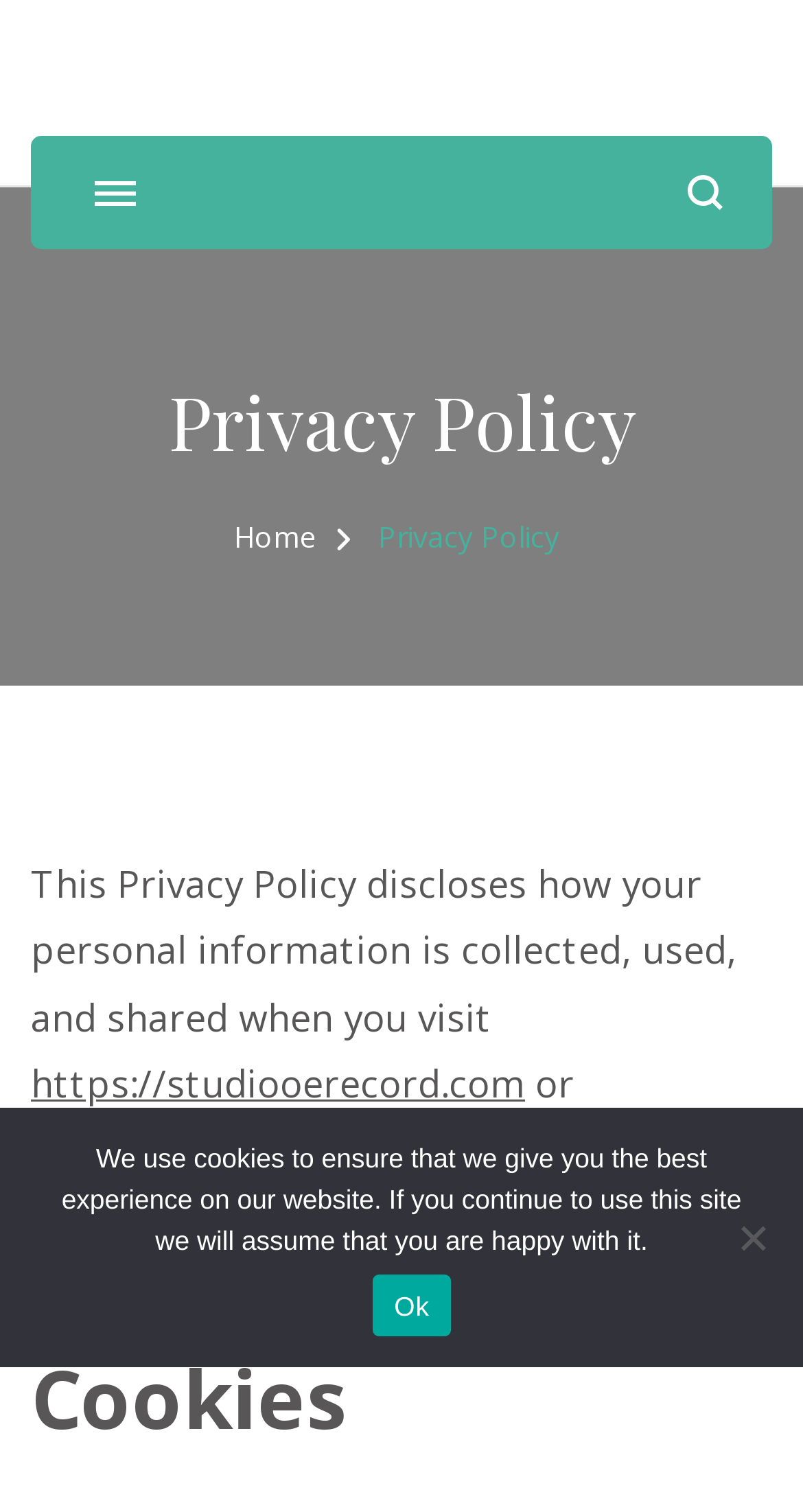Give the bounding box coordinates for this UI element: "Studio oe". The coordinates should be four float numbers between 0 and 1, arranged as [left, top, right, bottom].

[0.335, 0.019, 0.665, 0.069]